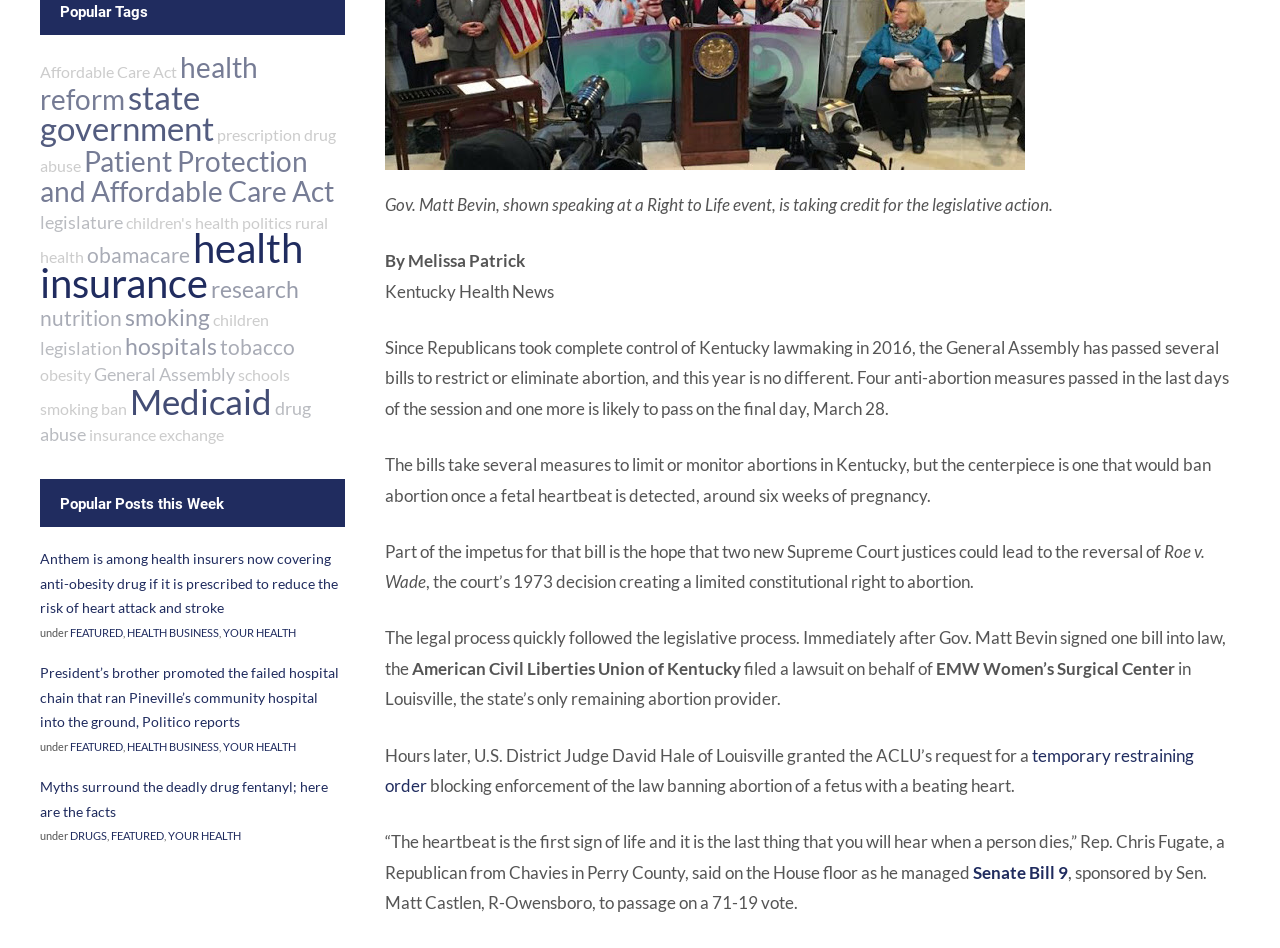Extract the bounding box coordinates of the UI element described by: "YOUR HEALTH". The coordinates should include four float numbers ranging from 0 to 1, e.g., [left, top, right, bottom].

[0.174, 0.66, 0.231, 0.674]